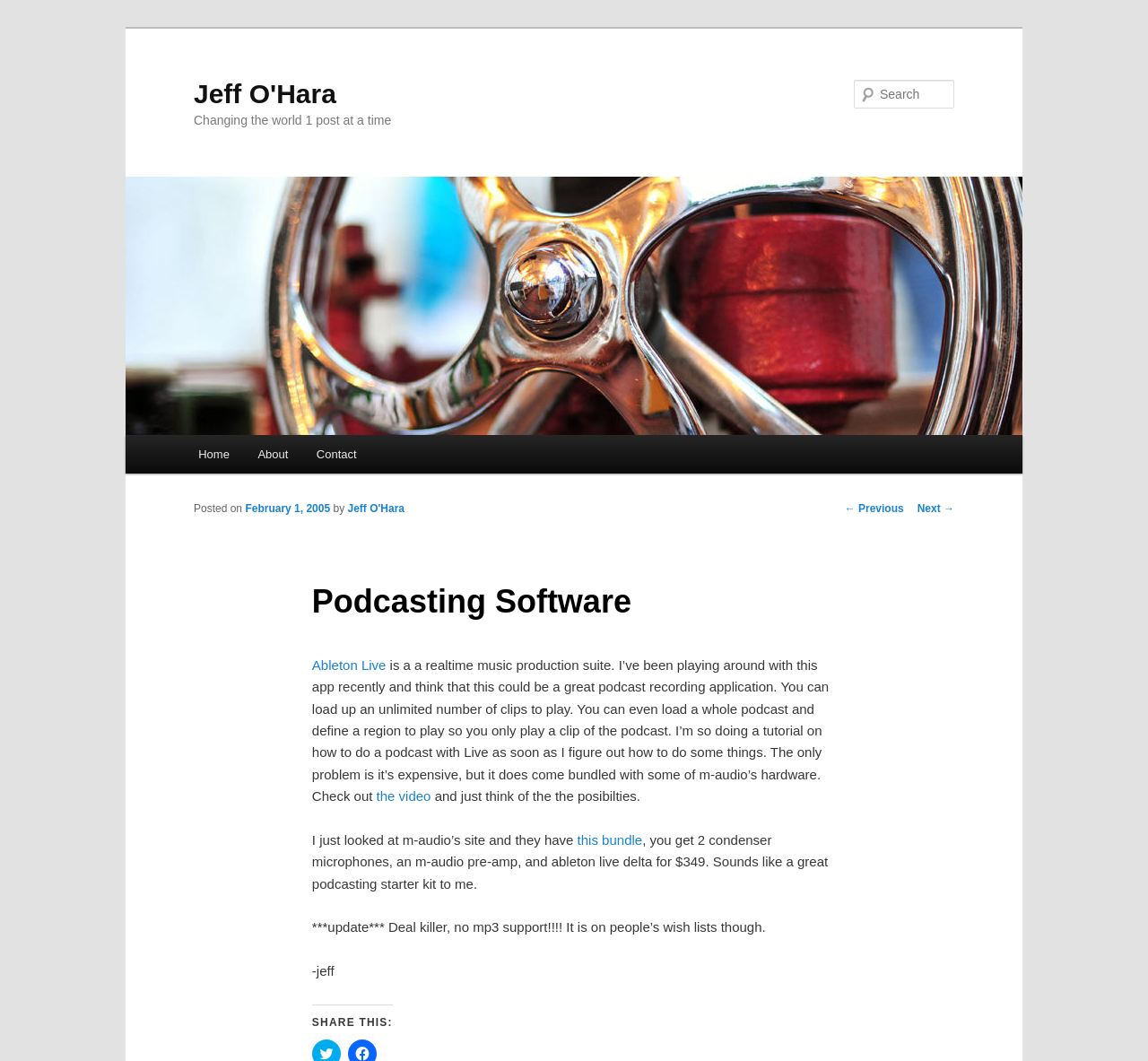Please locate the UI element described by "parent_node: Search name="s" placeholder="Search"" and provide its bounding box coordinates.

[0.744, 0.075, 0.831, 0.102]